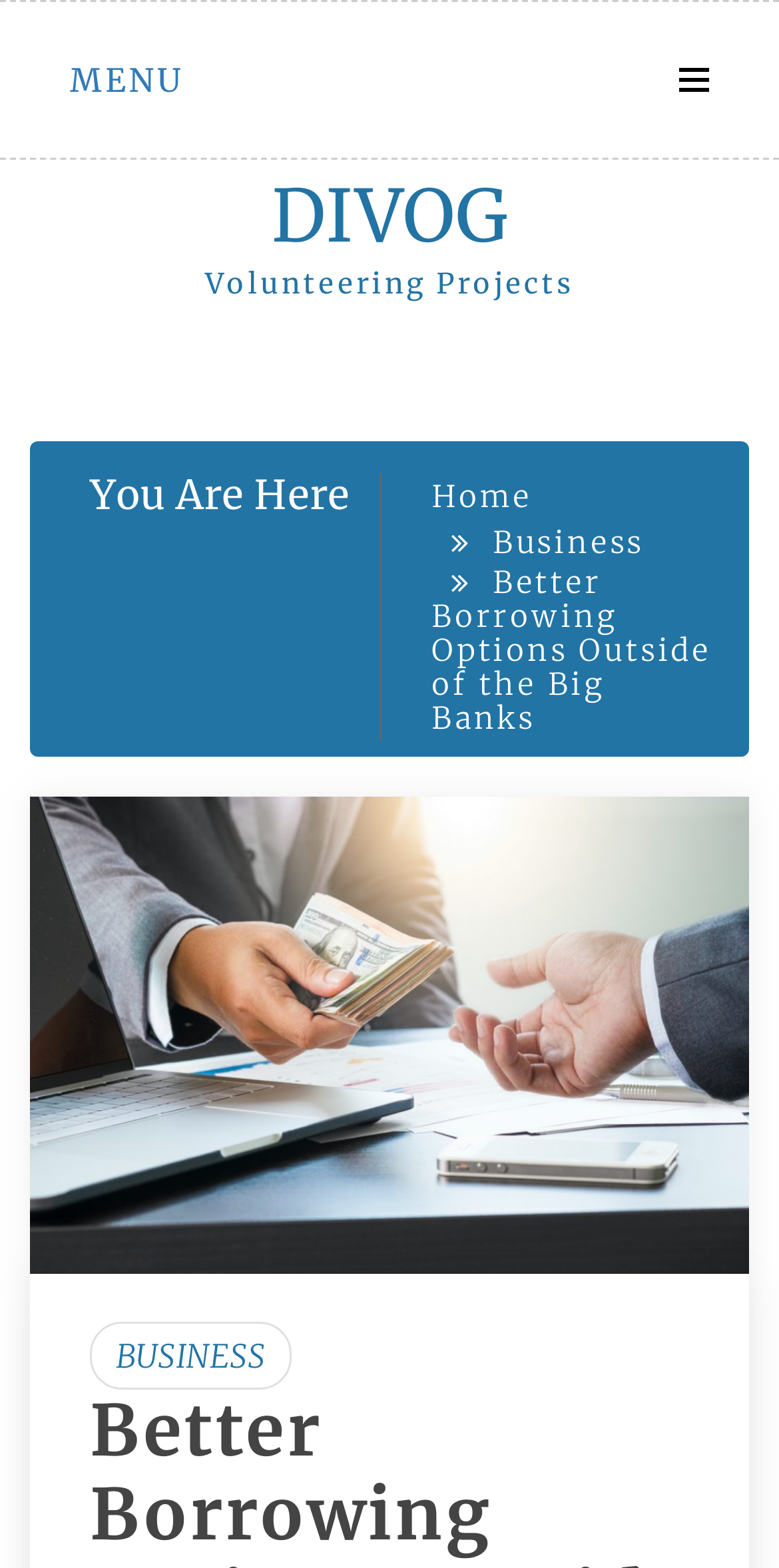Provide a short answer using a single word or phrase for the following question: 
What is the text above the breadcrumbs navigation?

You Are Here